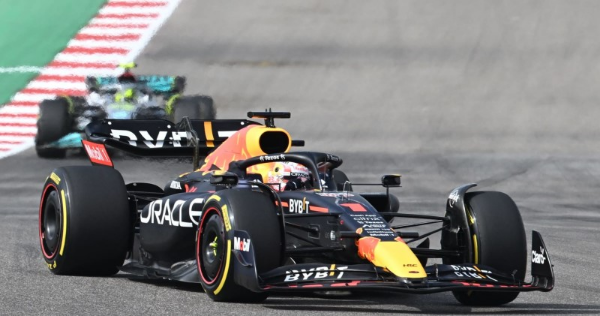Explain the image in detail, mentioning the main subjects and background elements.

In this dynamic image from a Formula 1 race, a Red Bull Racing car driven by Max Verstappen takes center stage as it speeds around a corner on the track. The car, adorned with the Oracle and Bybit sponsors, showcases its sleek aerodynamics and vibrant color scheme of black and red. In the background, another competitor can be seen, slightly blurred, indicating the high-speed nature of the sport. The track's rubberized surface and the colorful curbing suggest a competitive environment, emphasizing the intensity and excitement of Formula 1 racing, well-known for its thrilling high-stakes battles on the circuit. This moment captures the essence of what a Grand Prix represents: speed, precision, and the pursuit of victory on the world stage.